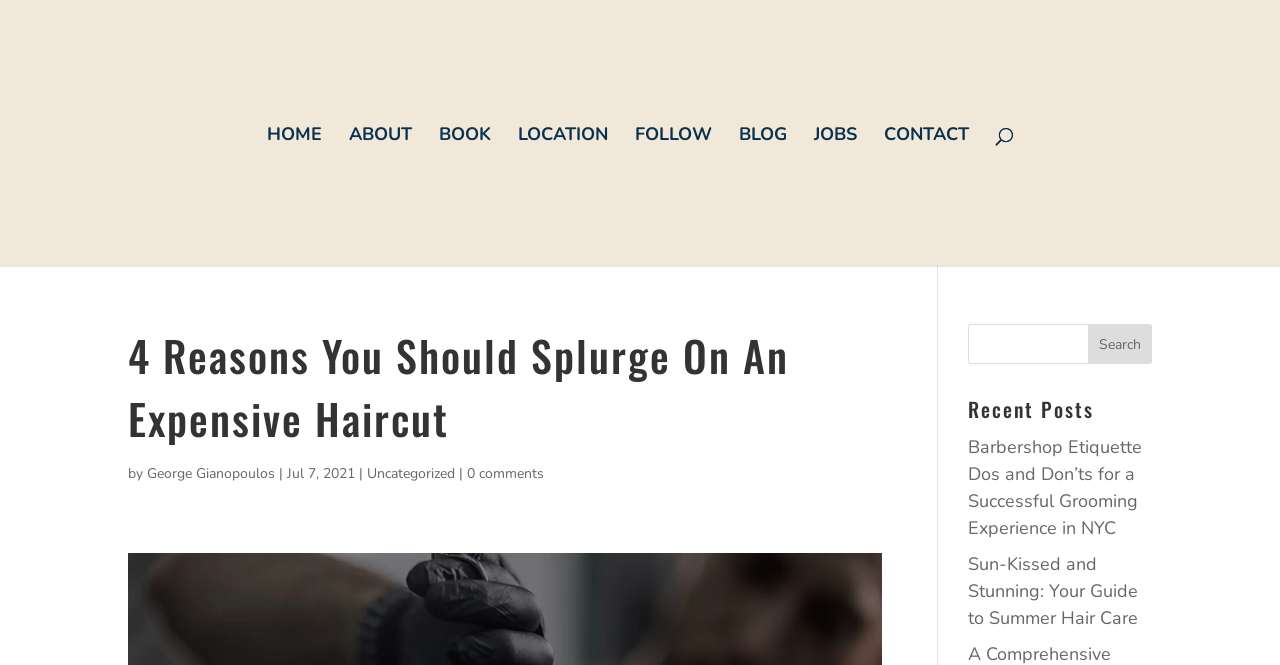What is the topic of the second recent post?
Please give a well-detailed answer to the question.

I looked at the recent posts section and found that the second post is titled 'Sun-Kissed and Stunning: Your Guide to Summer Hair Care'.